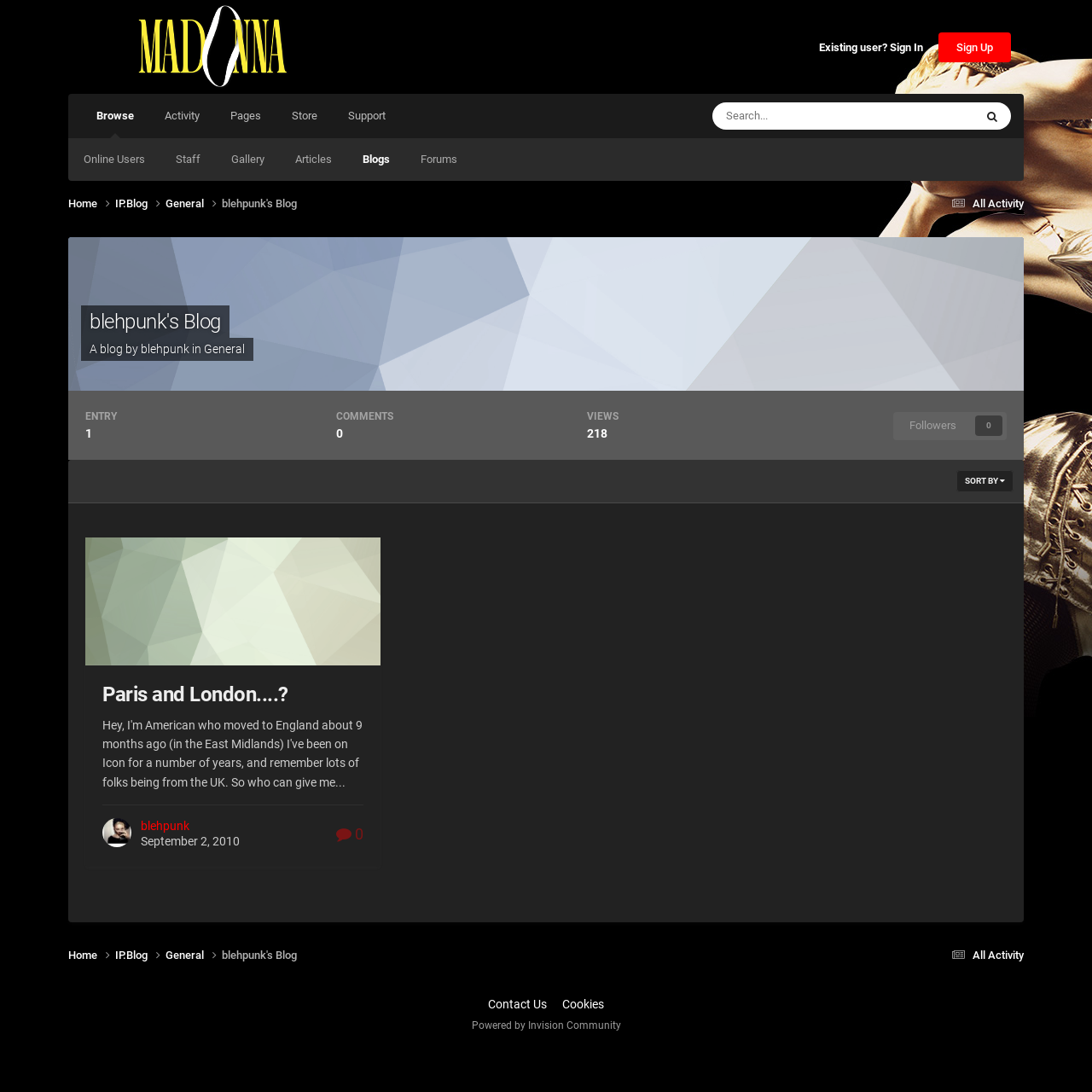Describe all significant elements and features of the webpage.

The webpage is "blehpunk's Blog - Icon Boards". At the top left, there is a link "Icon Boards" with an accompanying image. To the right of this, there are links for "Existing user? Sign In" and "Sign Up". Below these, there is a row of links including "Browse", "Online Users", "Staff", "Gallery", "Articles", "Blogs", "Forums", "Activity", "Pages", and "Store". 

On the right side of the page, there is a search box with a button and a disclosure triangle for "This Blog". Below this, there is a main section that takes up most of the page. Within this section, there are links to "All Activity", "Home", "IP.Blog", "General", and "blehpunk's Blog". 

Further down, there is a table with a heading "blehpunk's Blog" and a link to the same. Below this, there is a description "A blog by blehpunk in General". To the right of this, there is a link "Followers 0". 

Below the table, there are several static text elements, including "ENTRY", "1", "COMMENTS", "VIEWS", and "218". There is also a link "SORT BY" with an icon. 

The main content of the page is an article with a heading "Paris and London....?". The article has a link to the same title, and below this, there is a separator line. The article is attributed to "blehpunk" with an accompanying image, and there is a timestamp "September 2, 2010". There is also a link with a zero icon. 

At the bottom of the page, there are links to "All Activity", "Home", "IP.Blog", "General", and "blehpunk's Blog" again. Below this, there is a content information section with links to "Contact Us", "Cookies", and "Powered by Invision Community".